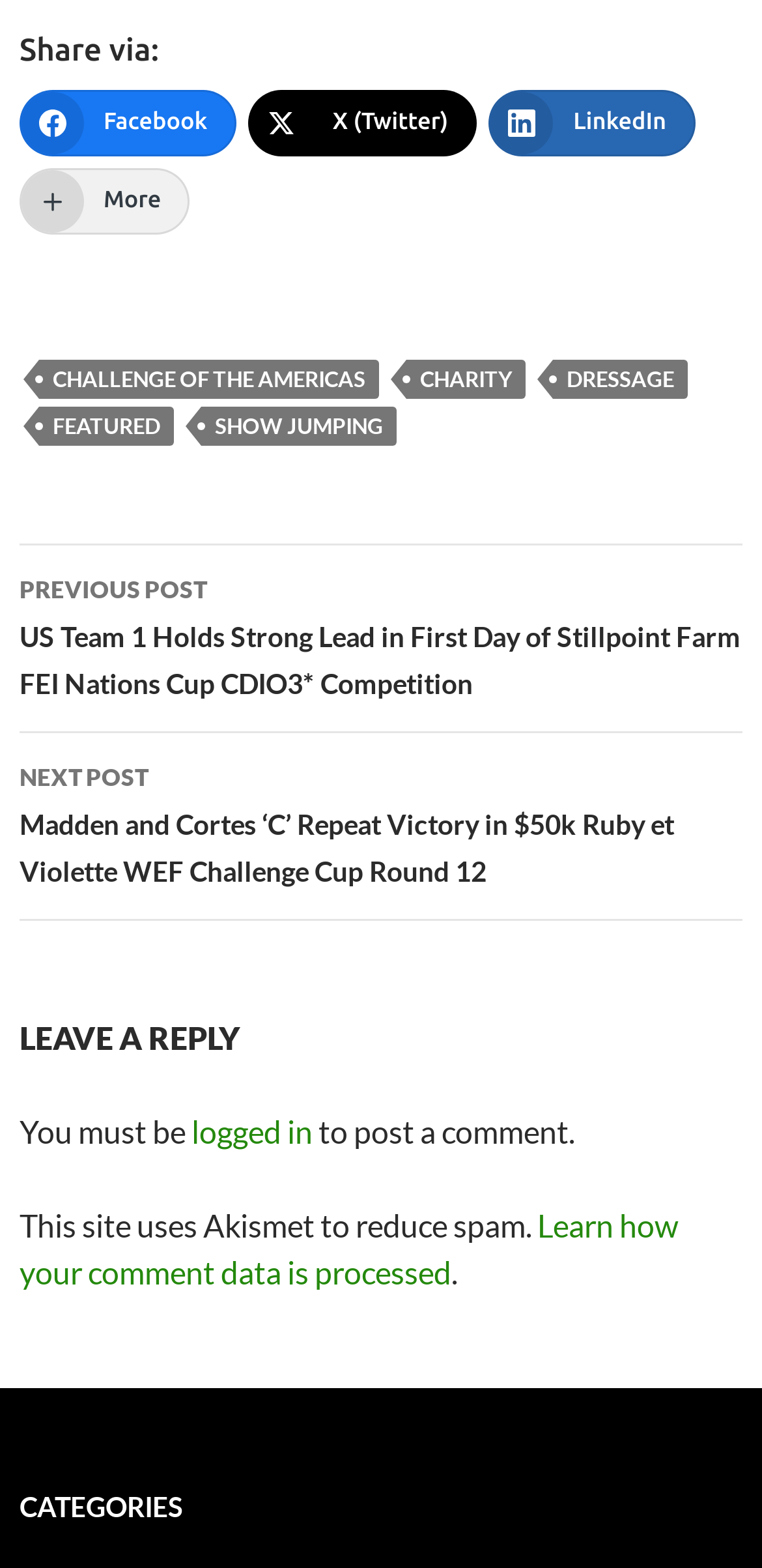Please answer the following question using a single word or phrase: 
What is the category of the previous post?

US Team 1 Holds Strong Lead